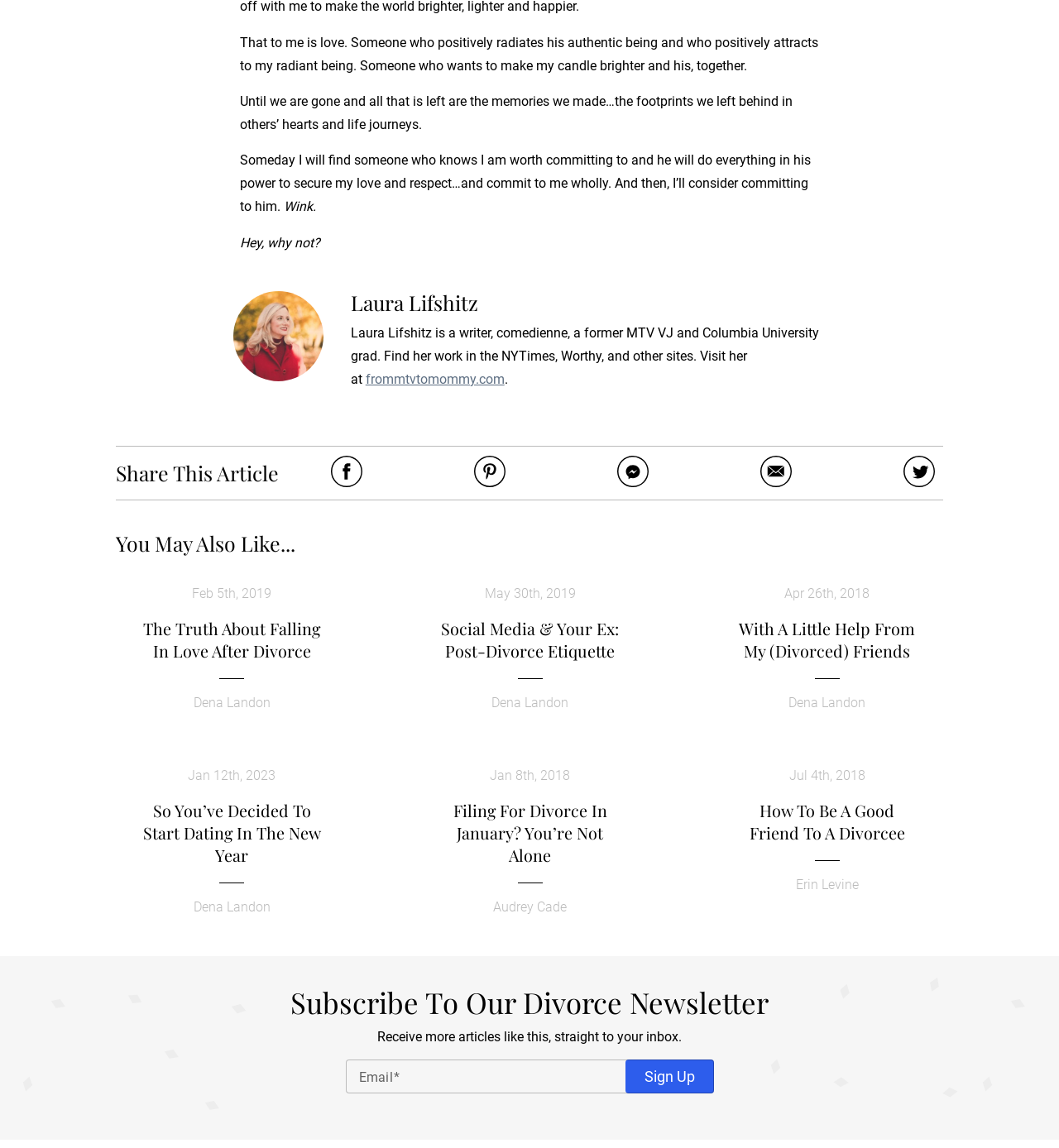Please provide a brief answer to the question using only one word or phrase: 
Who is the author of the article 'Falling in Love After Divorce'?

Dena Landon